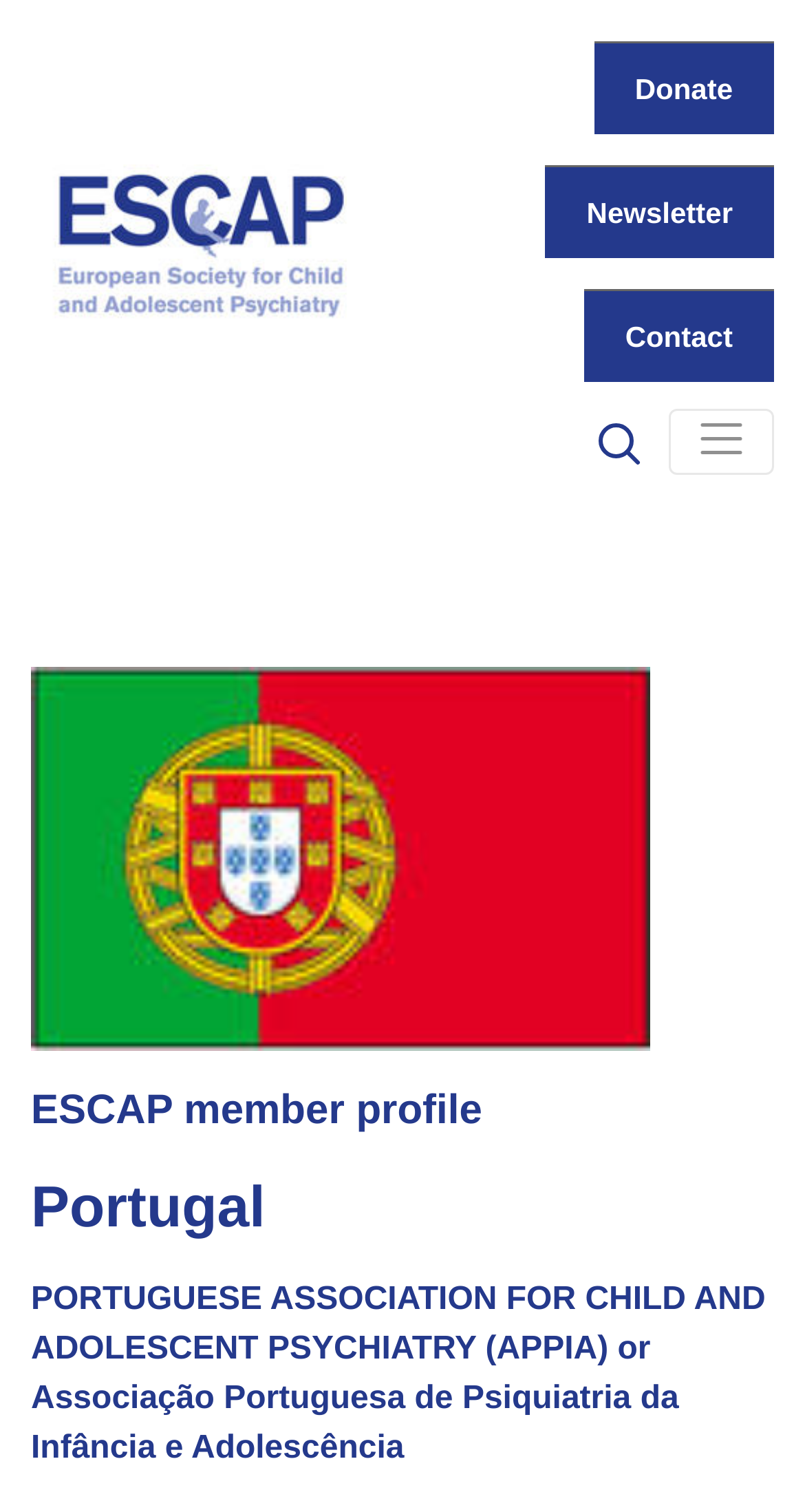Respond to the question with just a single word or phrase: 
What is the purpose of the button?

Unknown